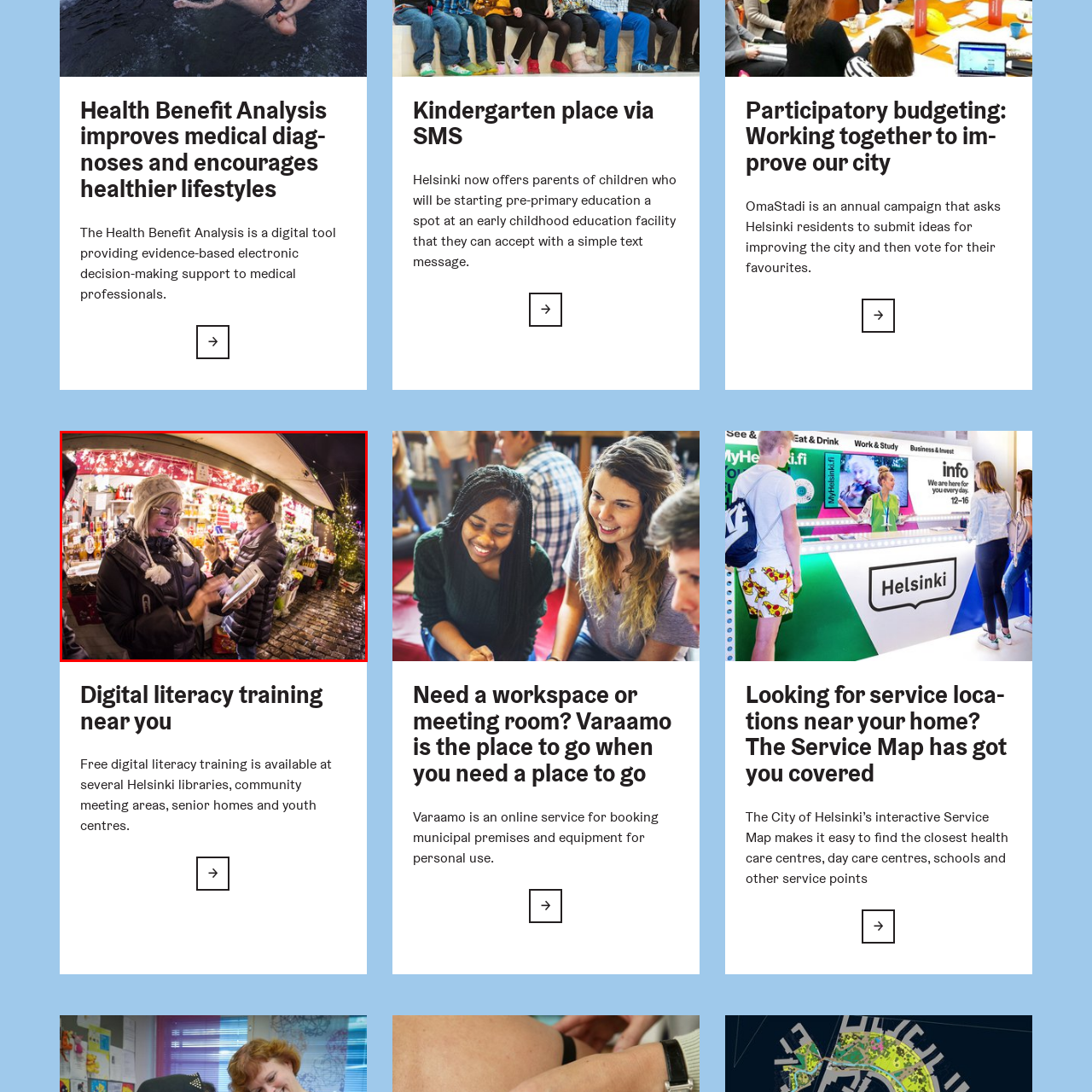Check the section outlined in red, What is the atmosphere of the season suggested by the woman's scarf? Please reply with a single word or phrase.

Chilly